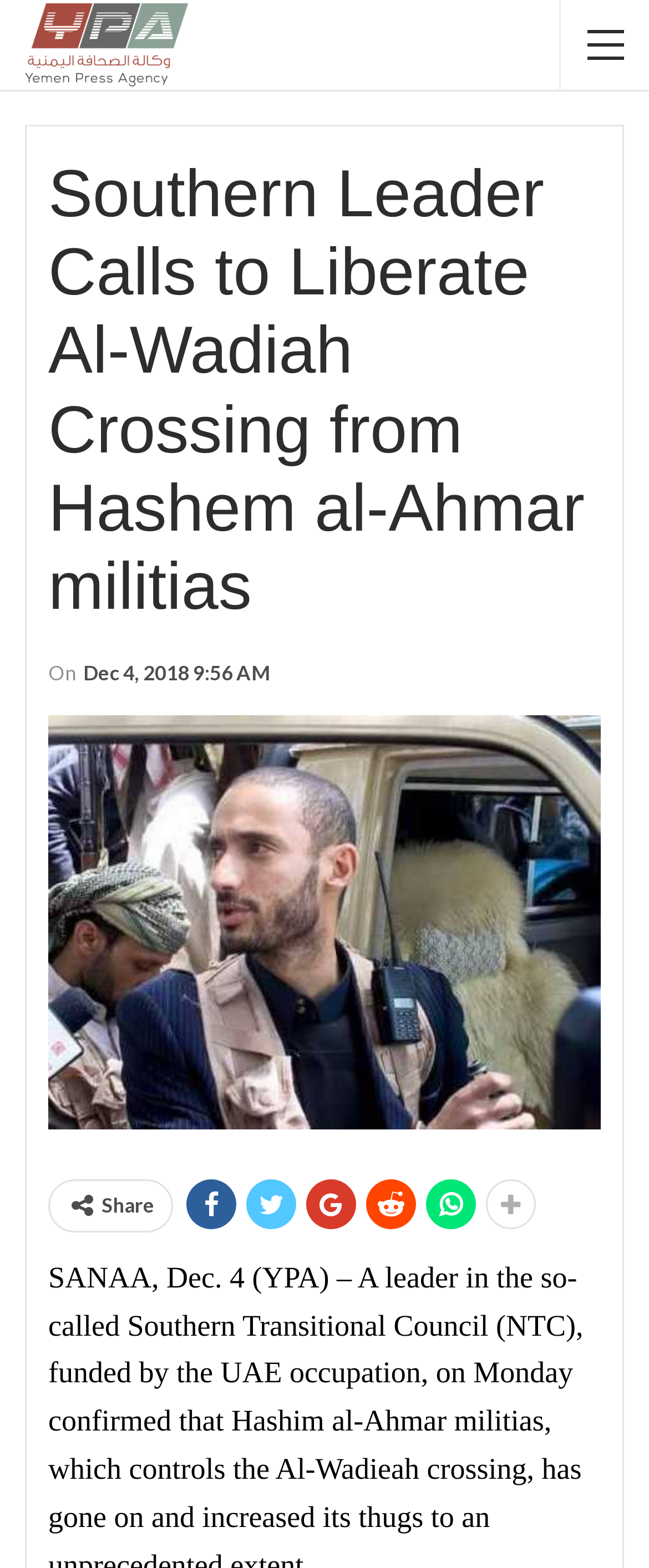When was the article published?
Answer briefly with a single word or phrase based on the image.

Dec 4, 2018 9:56 AM